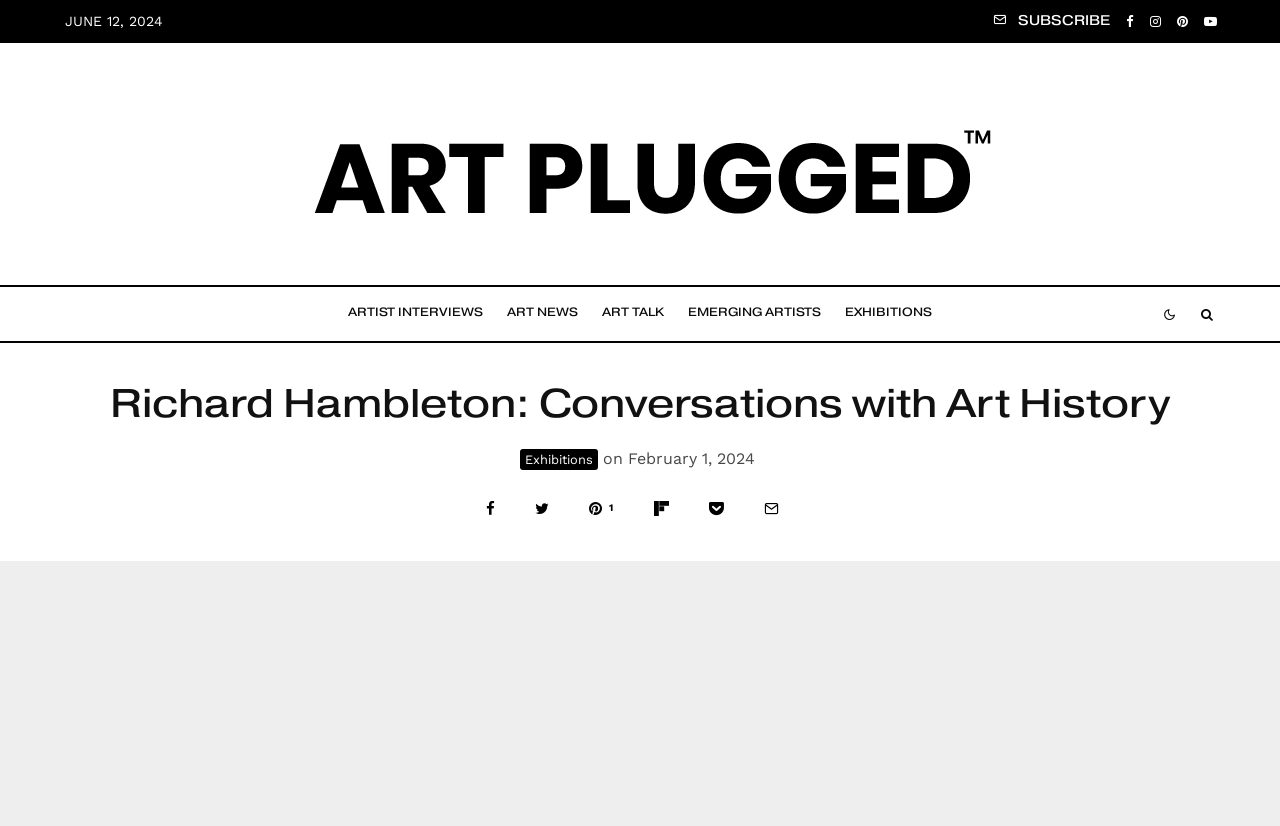Locate the heading on the webpage and return its text.

Richard Hambleton: Conversations with Art History